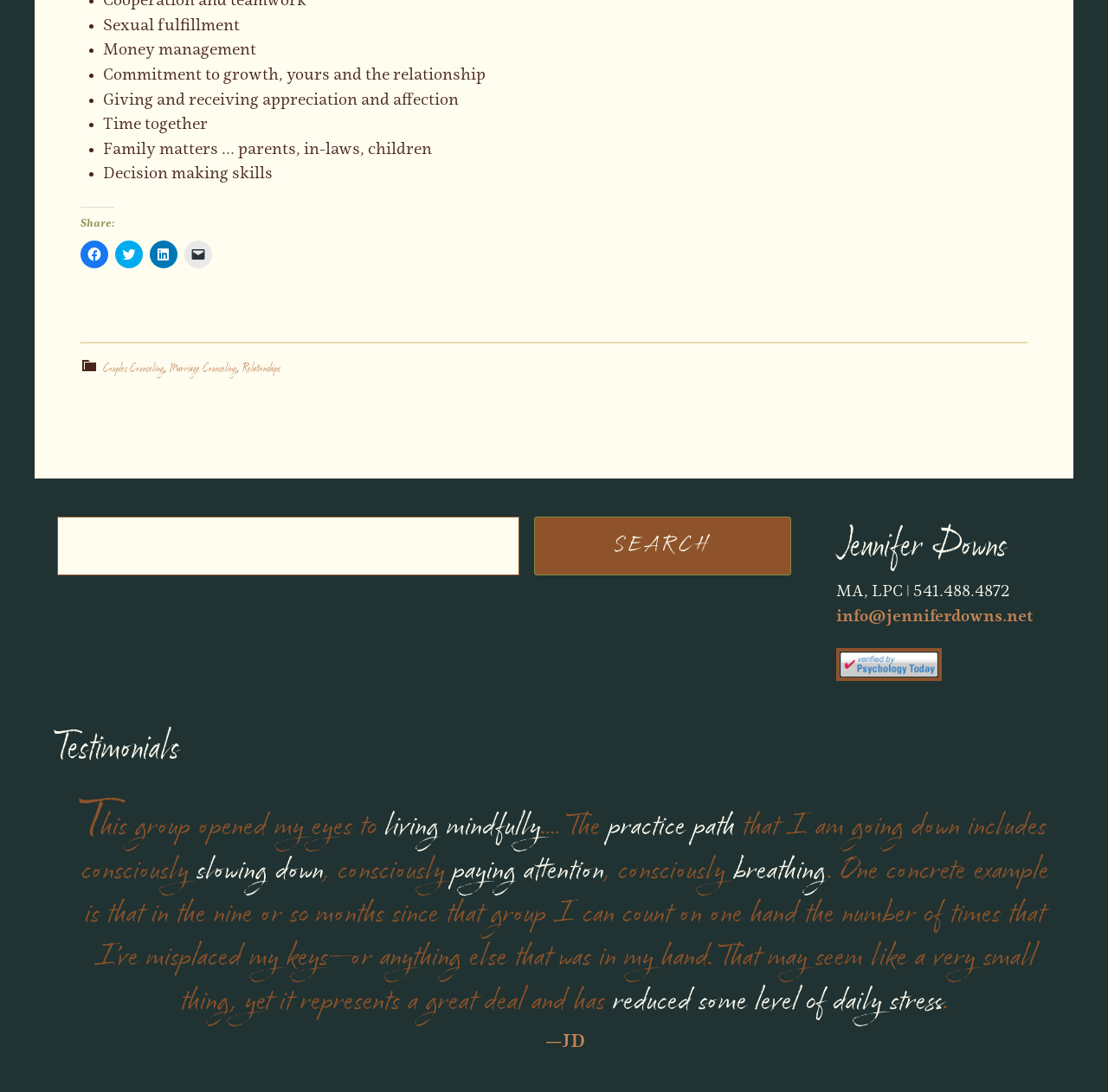What is the first item in the list?
Based on the screenshot, provide your answer in one word or phrase.

Sexual fulfillment